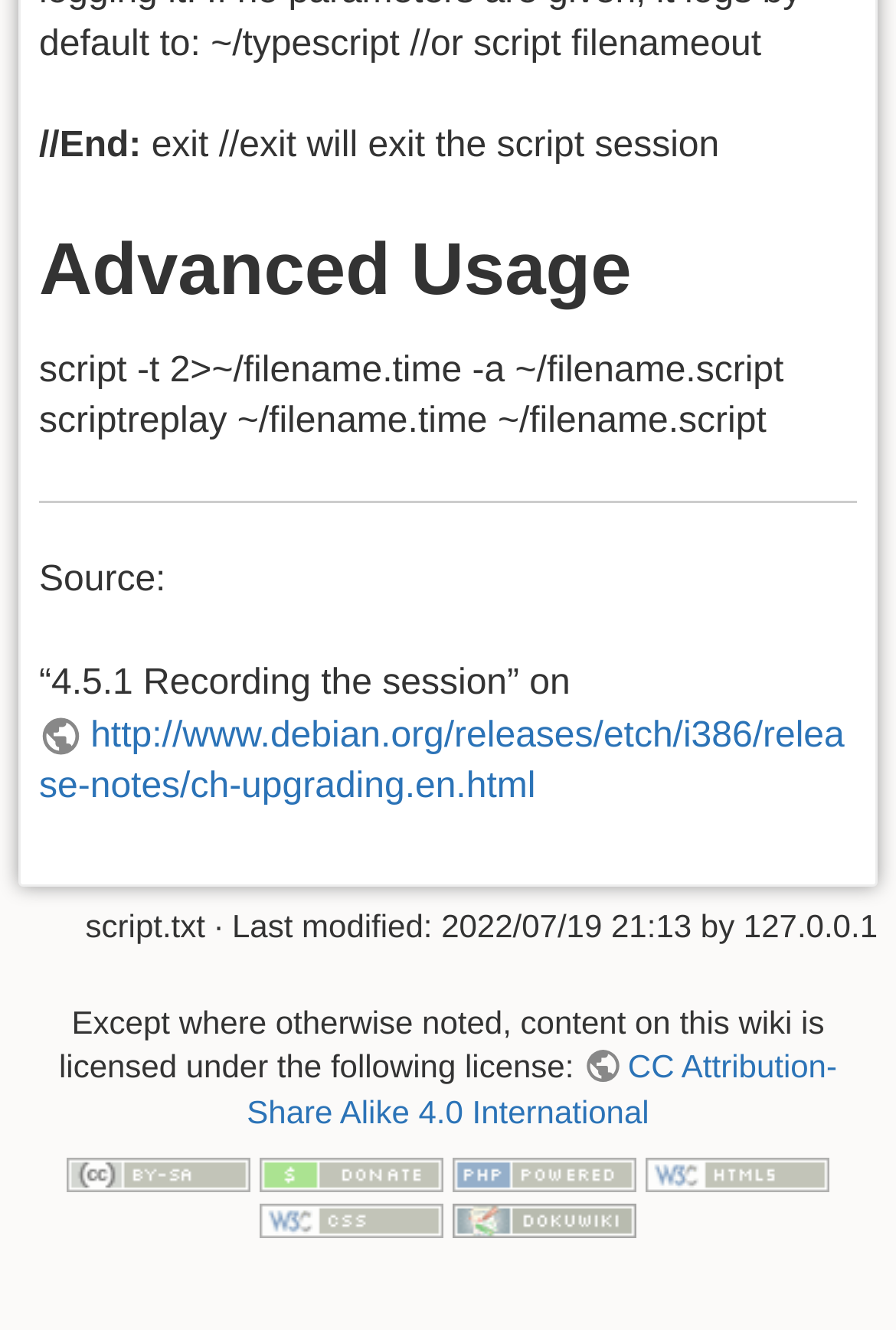Please identify the coordinates of the bounding box that should be clicked to fulfill this instruction: "visit the page about DokuWiki".

[0.505, 0.902, 0.71, 0.929]